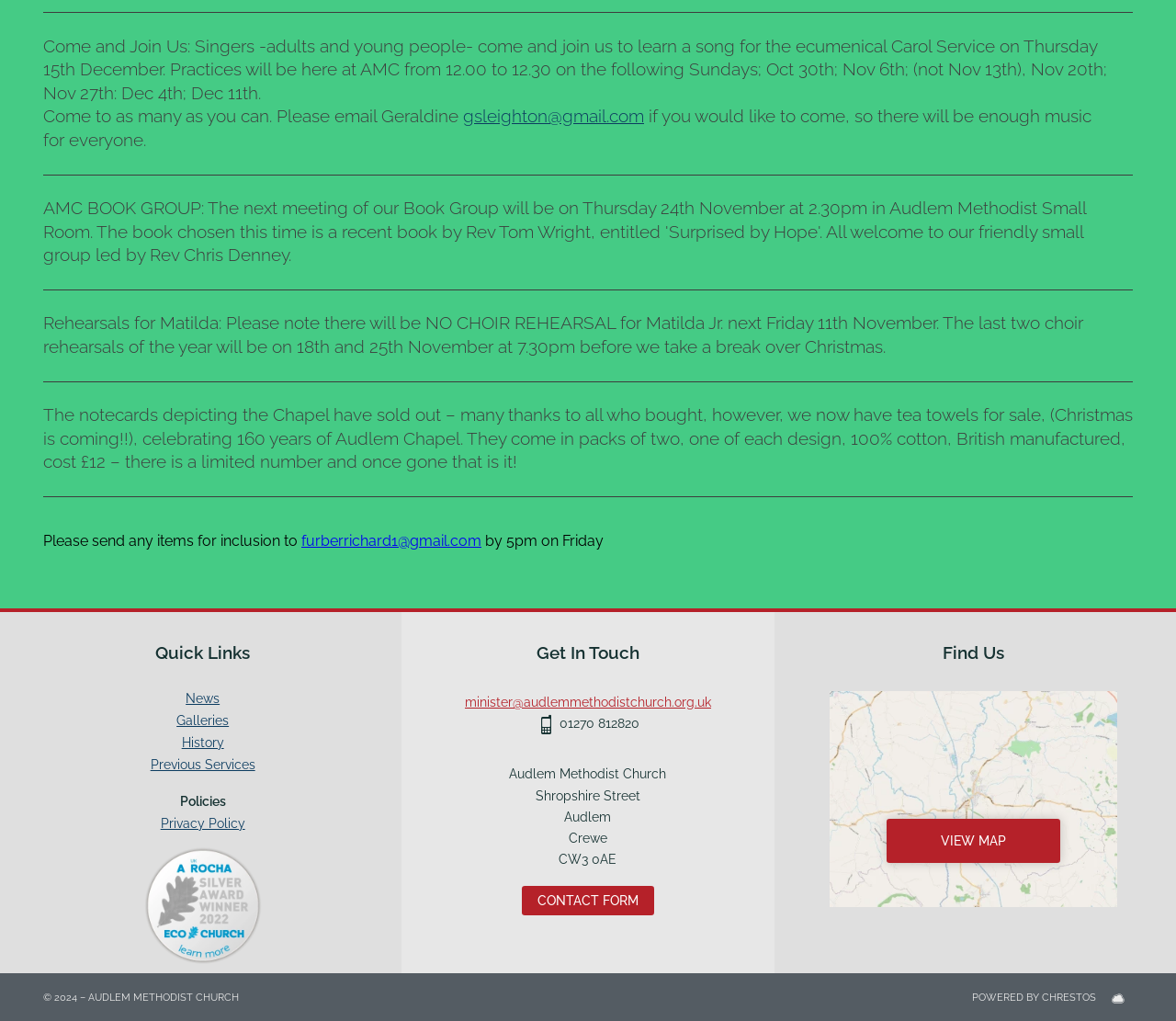What is the purpose of the rehearsals on 18th and 25th November?
Analyze the image and deliver a detailed answer to the question.

I found this information in the second paragraph of the webpage, which mentions 'Rehearsals for Matilda: Please note there will be NO CHOIR REHEARSAL for Matilda Jr. next Friday 11th November. The last two choir rehearsals of the year will be on 18th and 25th November at 7.30pm before we take a break over Christmas.'